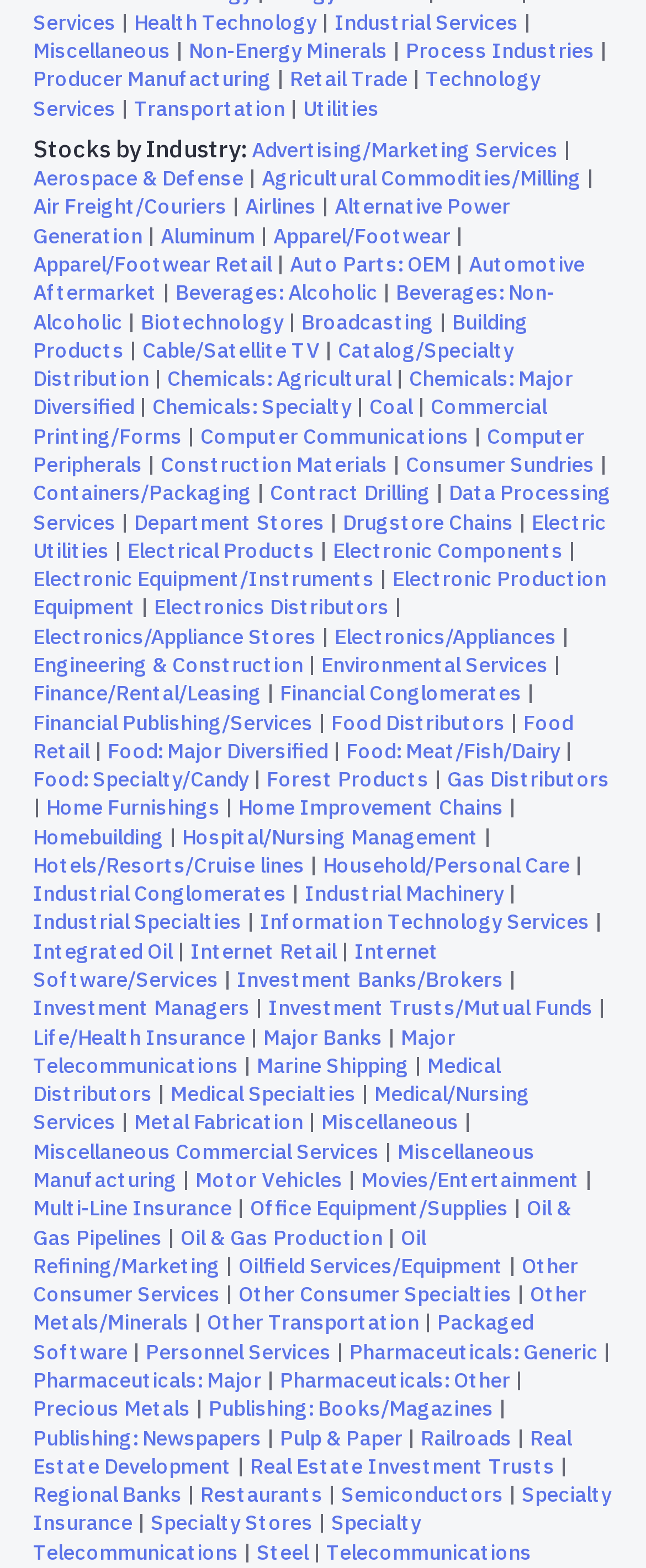Provide a single word or phrase to answer the given question: 
How are the industry categories organized in the webpage?

Horizontally